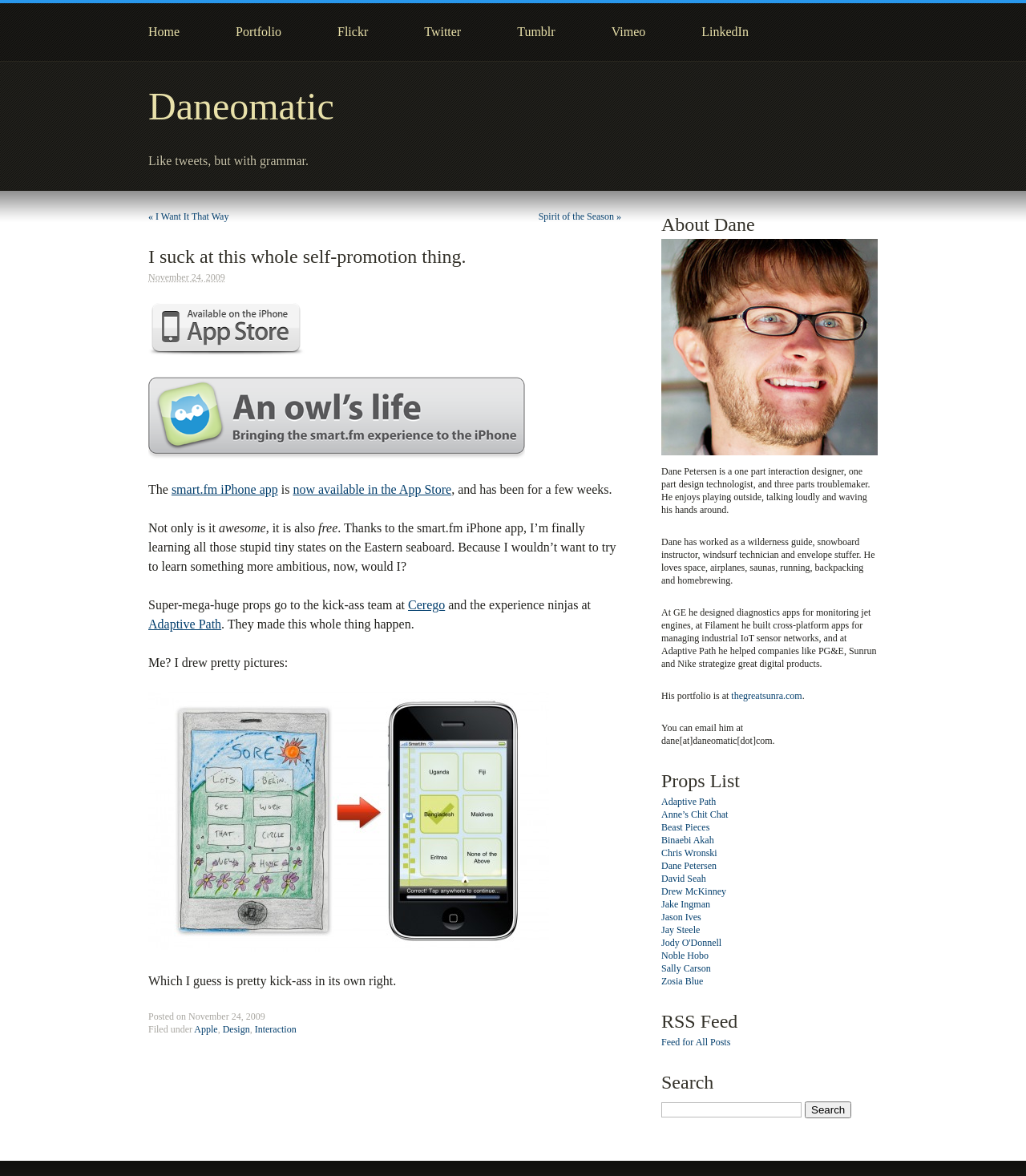Identify the bounding box coordinates of the clickable region necessary to fulfill the following instruction: "Go to About Us". The bounding box coordinates should be four float numbers between 0 and 1, i.e., [left, top, right, bottom].

None